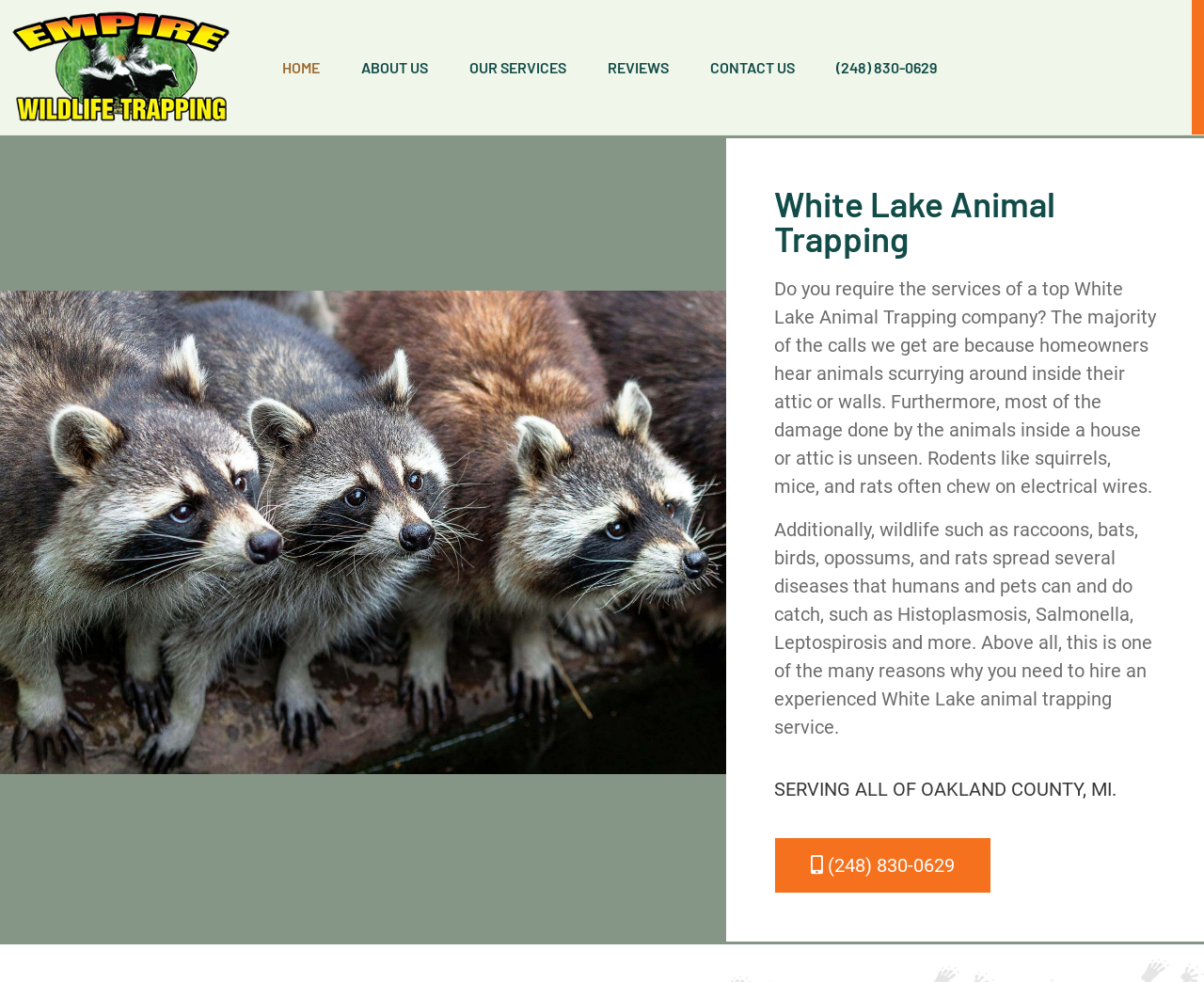Please provide the bounding box coordinates for the element that needs to be clicked to perform the following instruction: "Visit the 'ABOUT US' page". The coordinates should be given as four float numbers between 0 and 1, i.e., [left, top, right, bottom].

[0.3, 0.06, 0.355, 0.078]